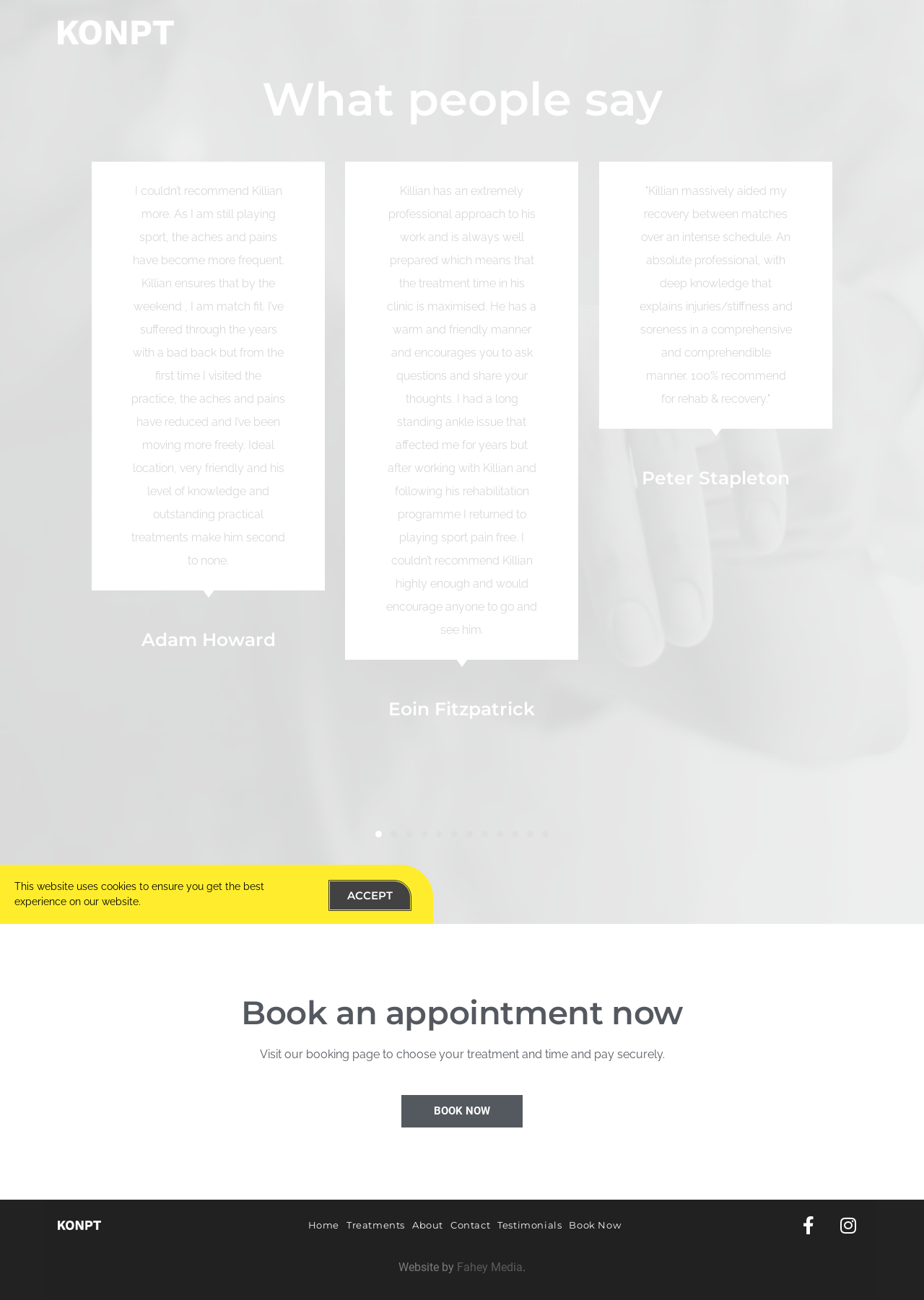Please determine the bounding box coordinates of the clickable area required to carry out the following instruction: "Click the Home link". The coordinates must be four float numbers between 0 and 1, represented as [left, top, right, bottom].

[0.295, 0.012, 0.36, 0.038]